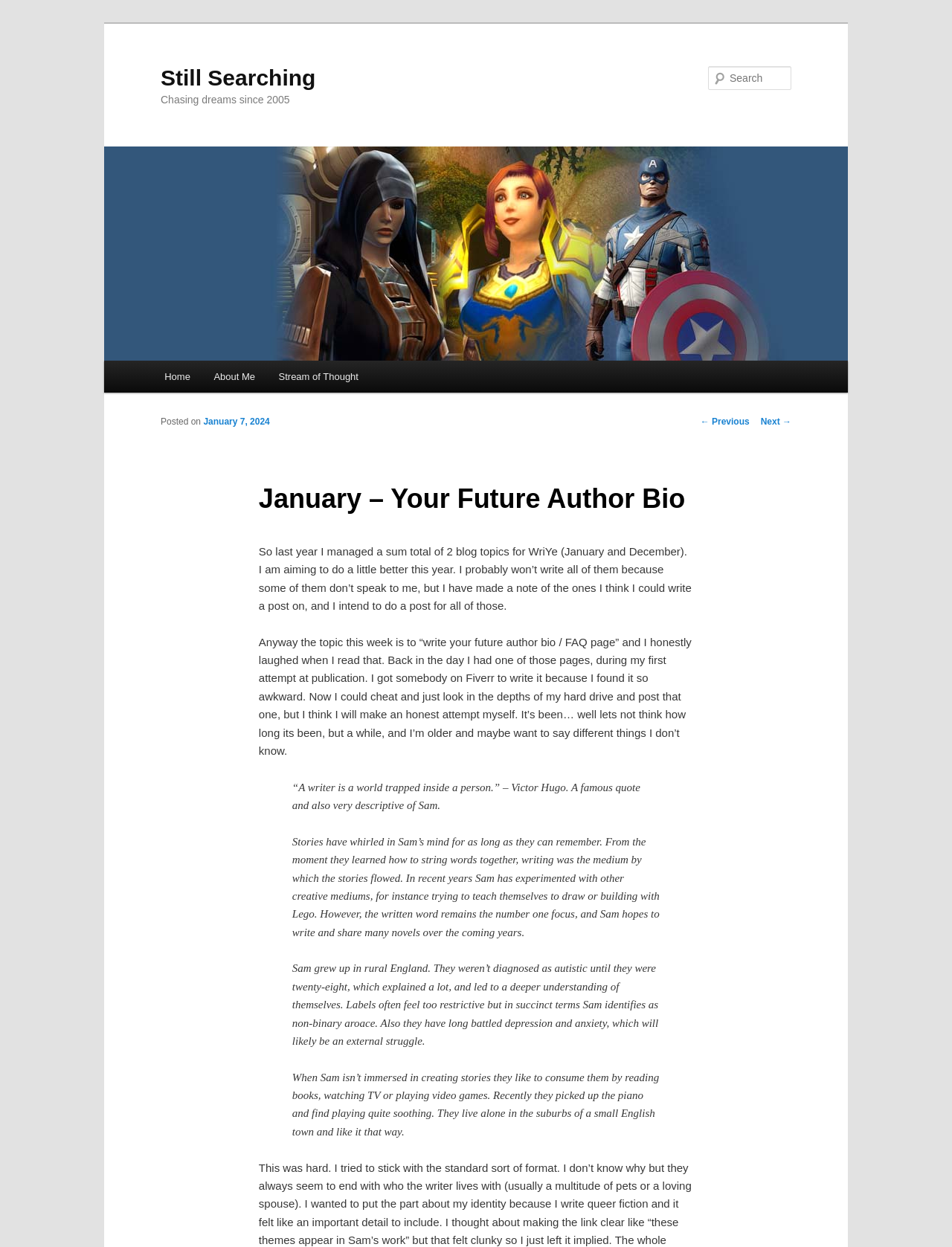Bounding box coordinates should be in the format (top-left x, top-left y, bottom-right x, bottom-right y) and all values should be floating point numbers between 0 and 1. Determine the bounding box coordinate for the UI element described as: parent_node: Search name="s" placeholder="Search"

[0.744, 0.053, 0.831, 0.072]